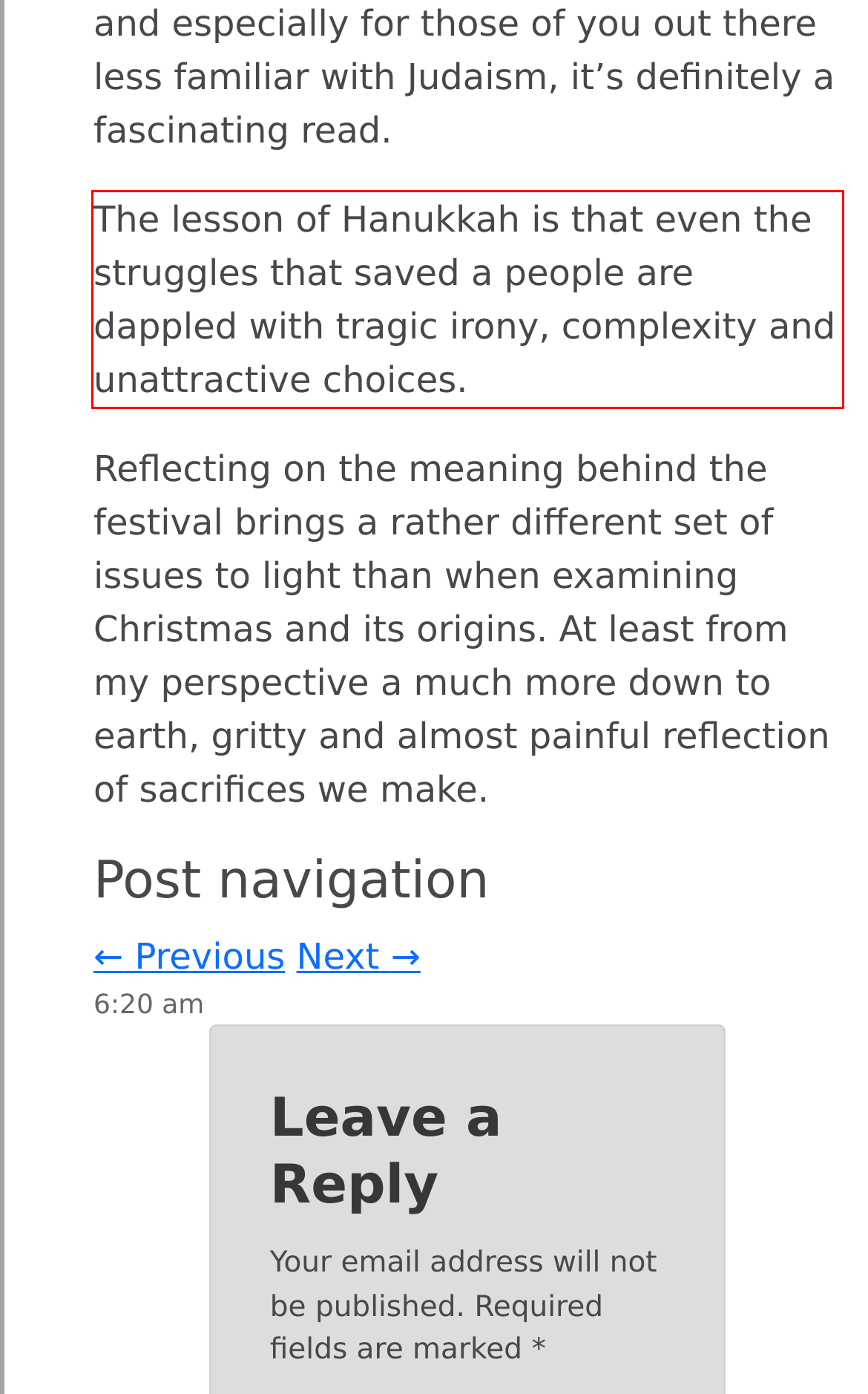Using the provided screenshot of a webpage, recognize the text inside the red rectangle bounding box by performing OCR.

The lesson of Hanukkah is that even the struggles that saved a people are dappled with tragic irony, complexity and unattractive choices.